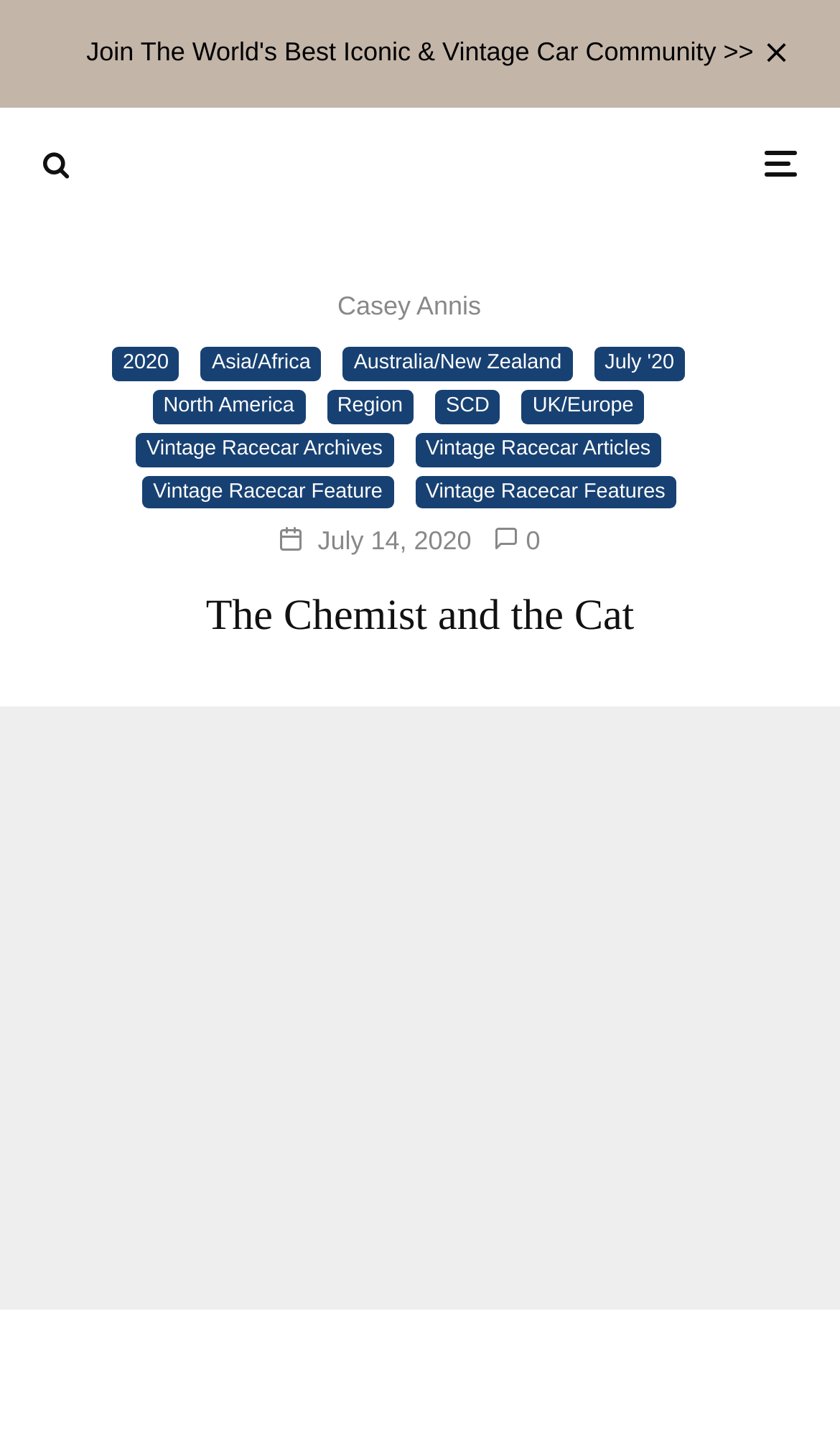Specify the bounding box coordinates of the area that needs to be clicked to achieve the following instruction: "Check the publication date".

[0.378, 0.364, 0.561, 0.385]